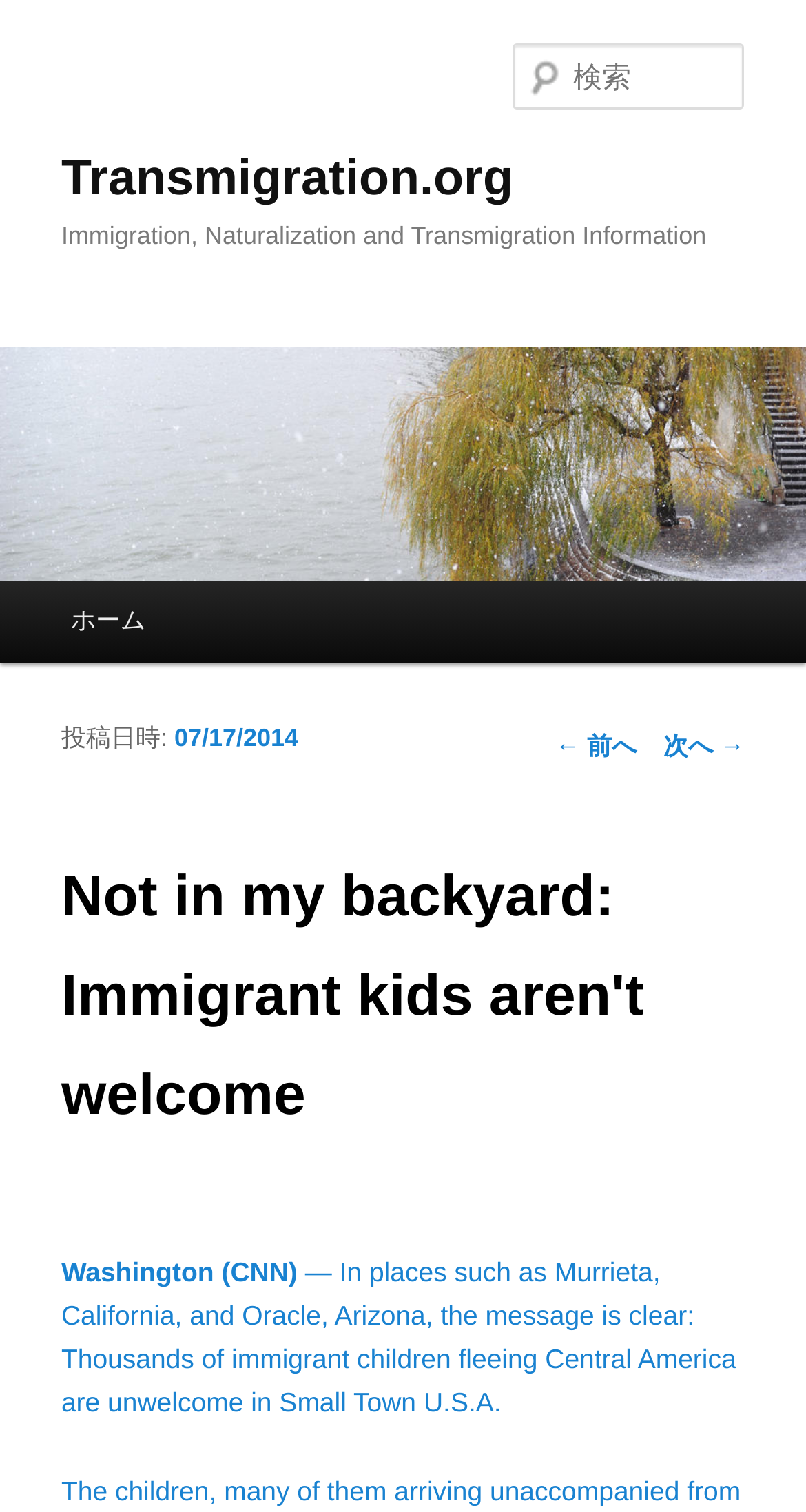Predict the bounding box for the UI component with the following description: "次へ →".

[0.823, 0.484, 0.924, 0.503]